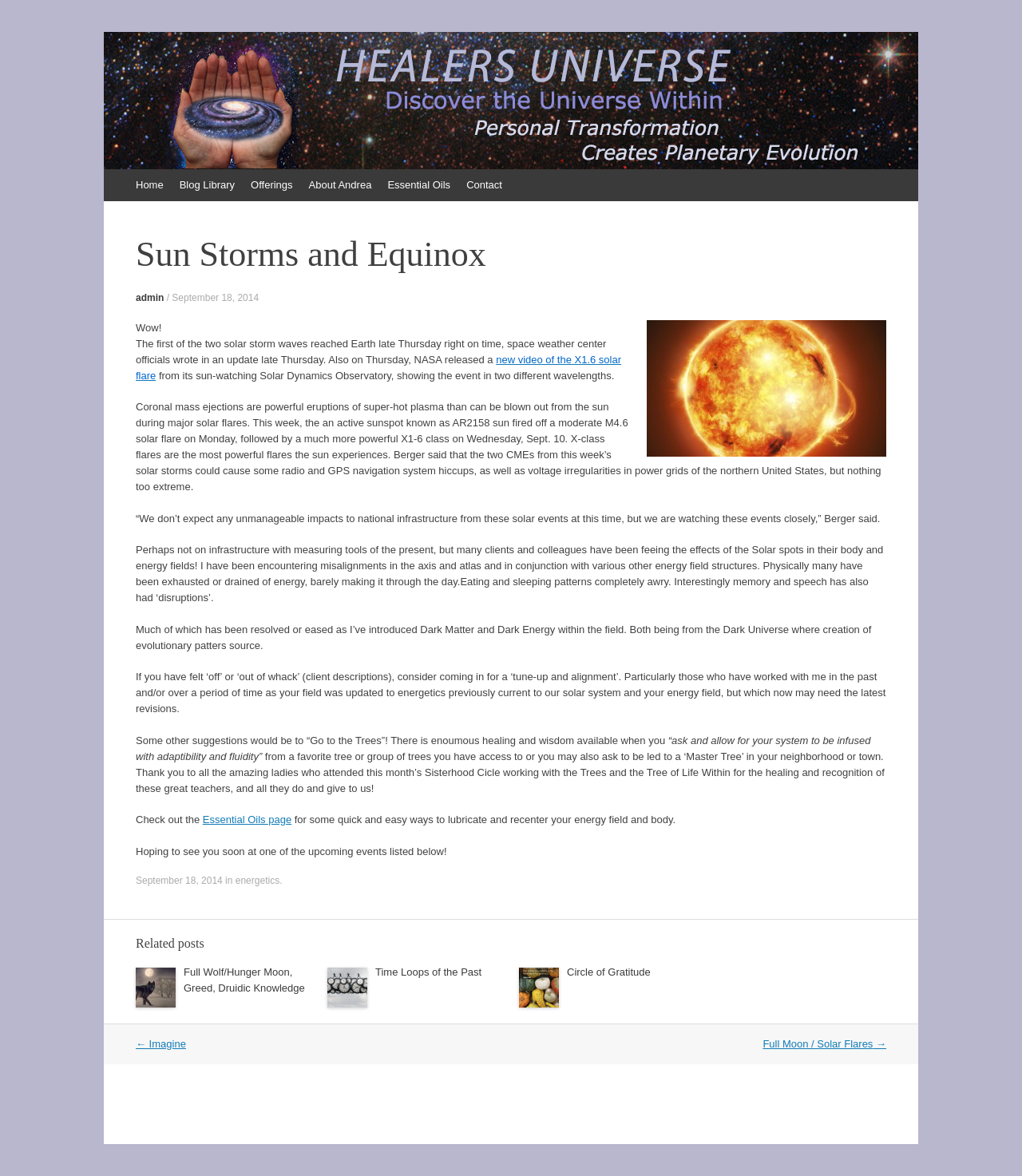How many links are there in the main navigation menu?
Using the information from the image, answer the question thoroughly.

I counted the number of link elements that are direct children of the main element, and found 6 links: 'Home', 'Blog Library', 'Offerings', 'About Andrea', 'Essential Oils', and 'Contact'.